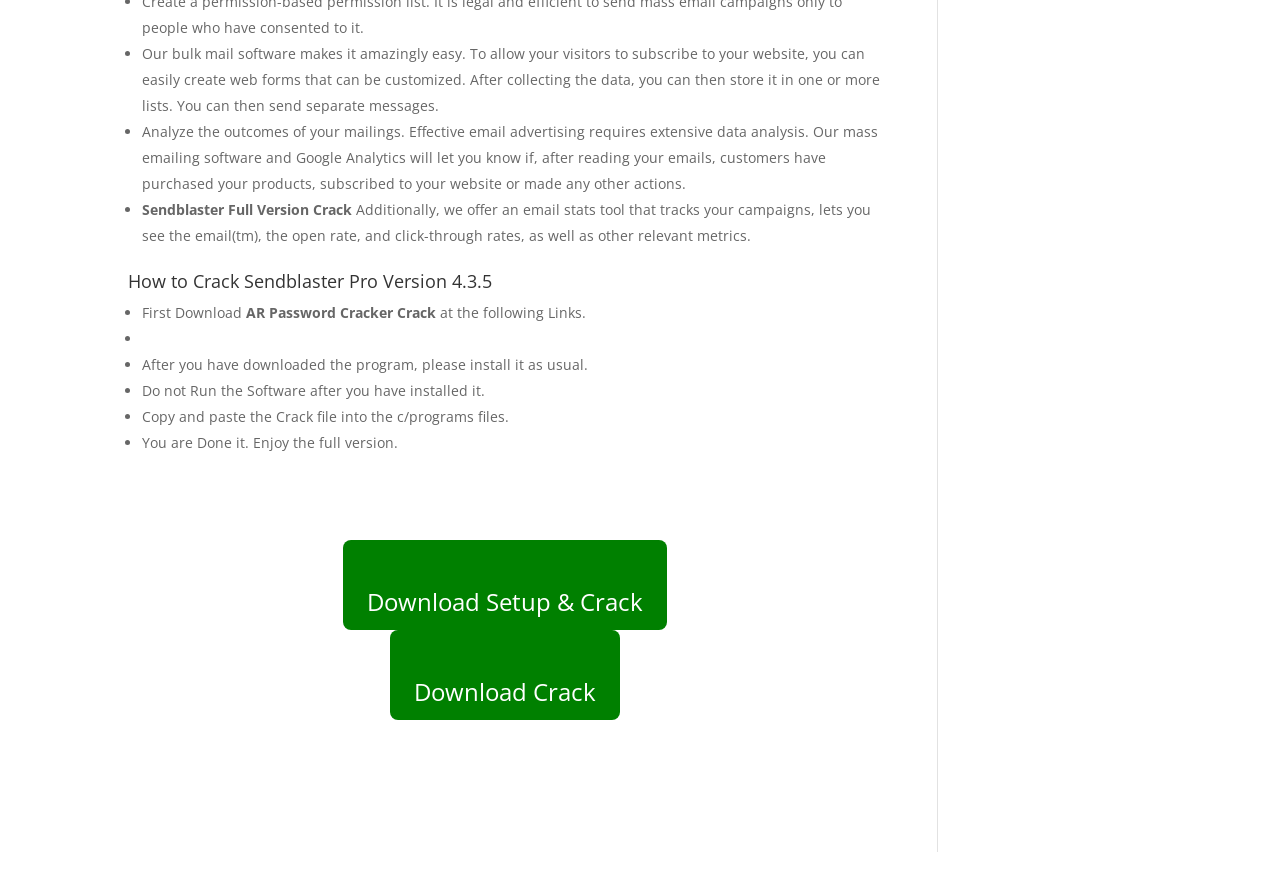Based on the image, give a detailed response to the question: What is the next step after downloading the program?

According to the instructions, after downloading the program, the user should install it as usual, without running the software after installation.